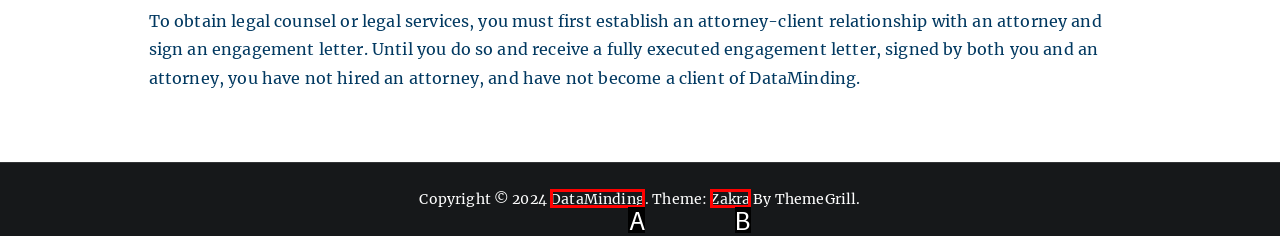Match the description: Zakra to the correct HTML element. Provide the letter of your choice from the given options.

B